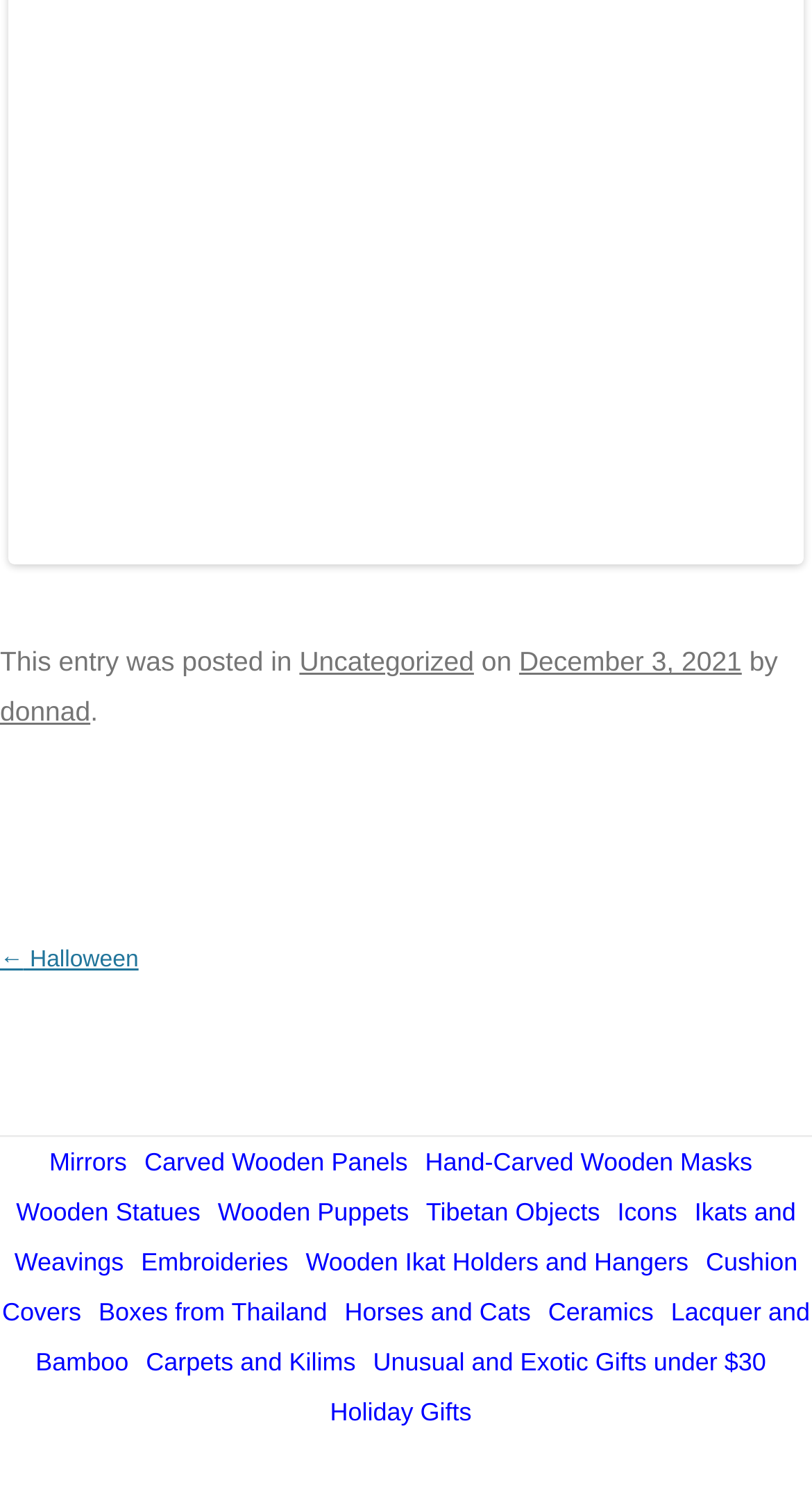Identify the bounding box coordinates for the region of the element that should be clicked to carry out the instruction: "Check Unusual and Exotic Gifts under $30". The bounding box coordinates should be four float numbers between 0 and 1, i.e., [left, top, right, bottom].

[0.459, 0.906, 0.943, 0.925]